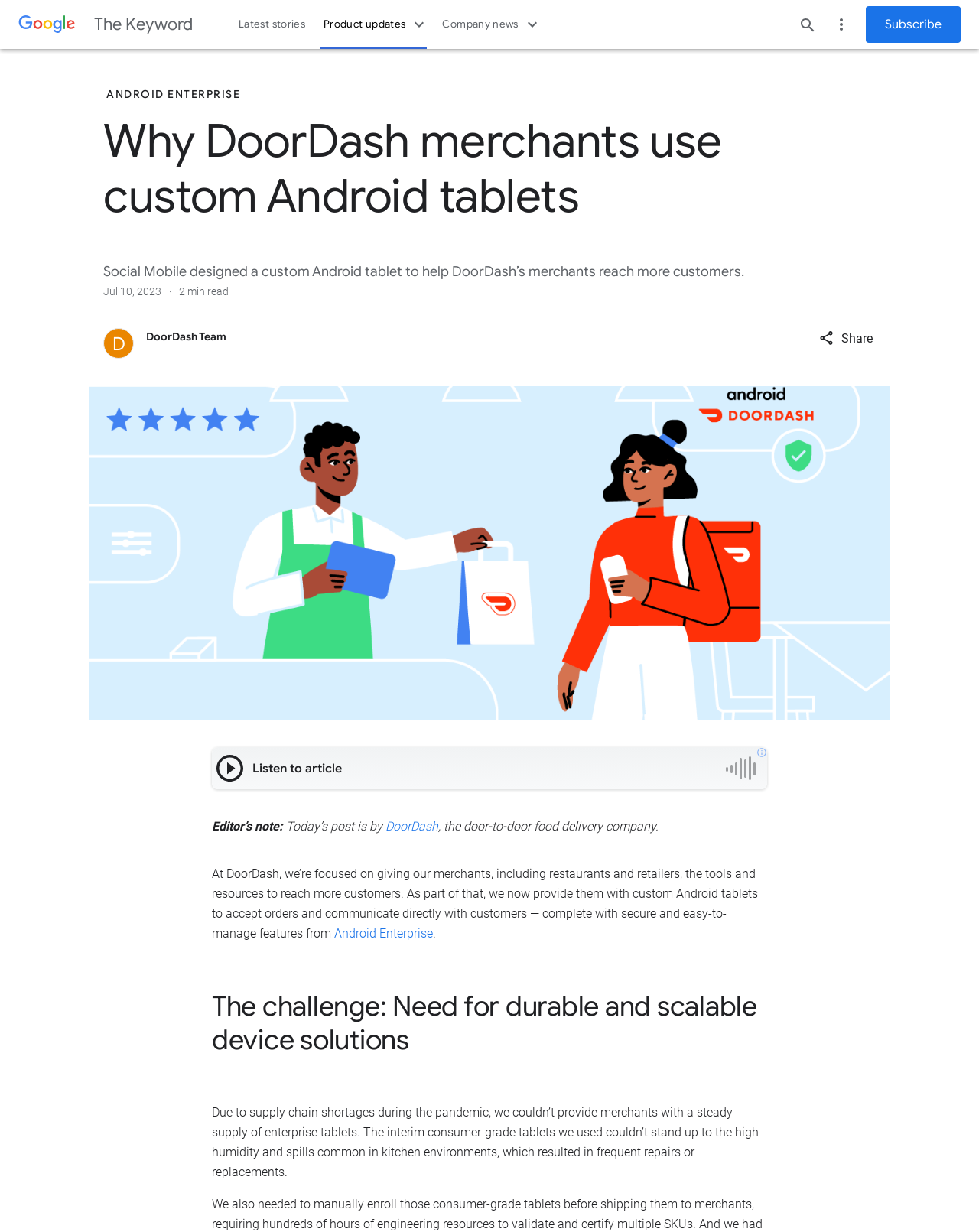What was the problem with the interim consumer-grade tablets?
Answer the question with just one word or phrase using the image.

Frequent repairs or replacements